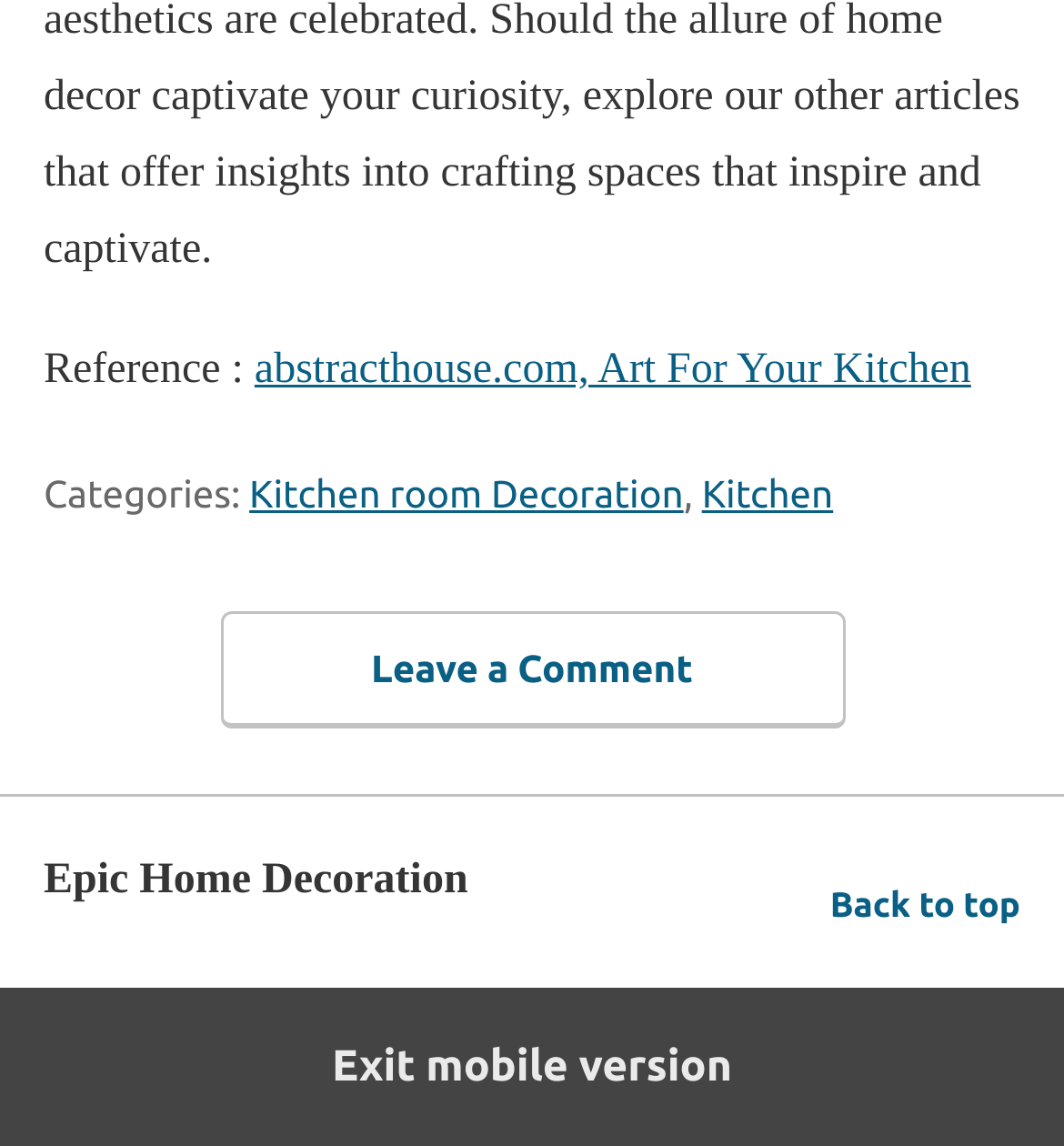Respond with a single word or phrase to the following question:
What is the purpose of the 'Exit mobile version' link?

To exit the mobile version of the website